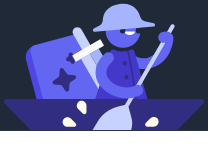Use the details in the image to answer the question thoroughly: 
What is the character holding in the image?

The character in the image is engaged in an activity that suggests creativity or exploration, and is holding a large shovel, which indicates a hands-on approach to the activity.